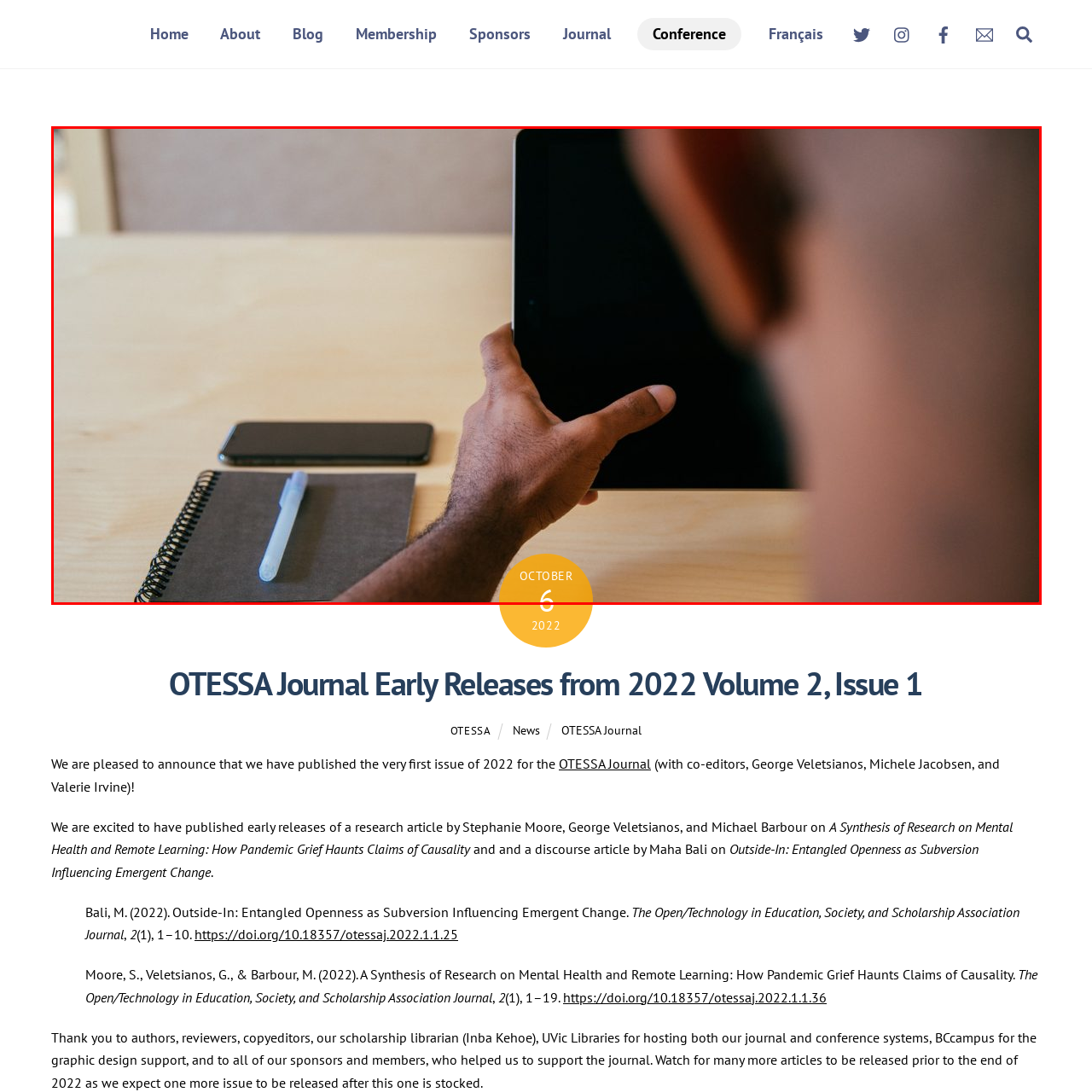Describe extensively the image content marked by the red bounding box.

In this image, a person is seated at a wooden table, intently holding a tablet with one hand. The focus is on their hand positioned near the tablet's edge, suggesting an interactive moment, perhaps scrolling or selecting content. On the table nearby, there is a smartphone lying flat and a dark spiral notebook accompanied by a blue pen, indicating an organized workspace. The background appears softly blurred, directing attention to the foreground where the action is taking place. Notably, a circular overlay at the bottom of the image displays the date "OCTOBER 6," enhancing the context with a sense of time.